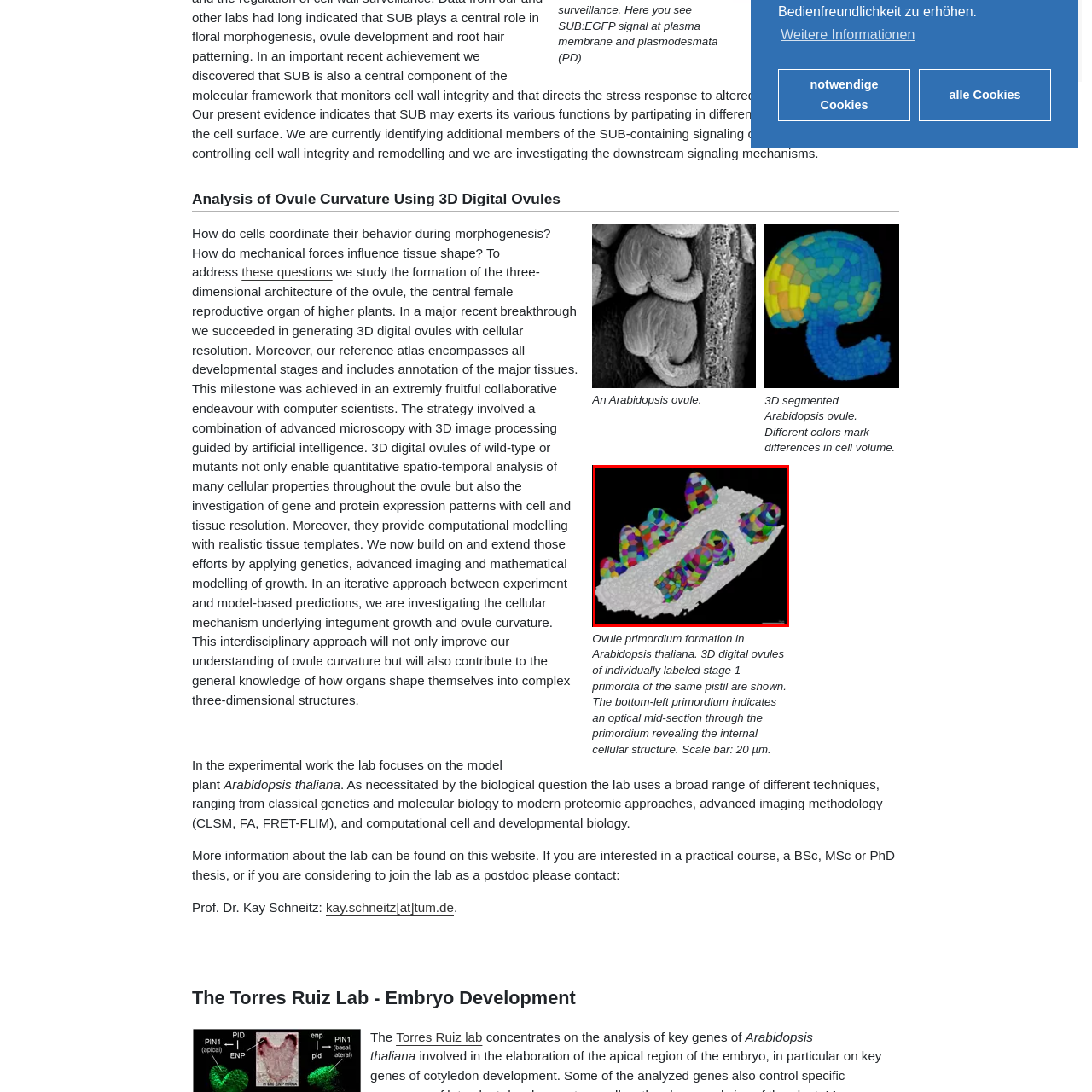What is the purpose of the scale bar in the image?
Pay attention to the section of the image highlighted by the red bounding box and provide a comprehensive answer to the question.

The purpose of the scale bar in the image is for reference, as mentioned in the caption, to emphasize the detailed micro-anatomical features in this advanced representation of plant reproductive structures.